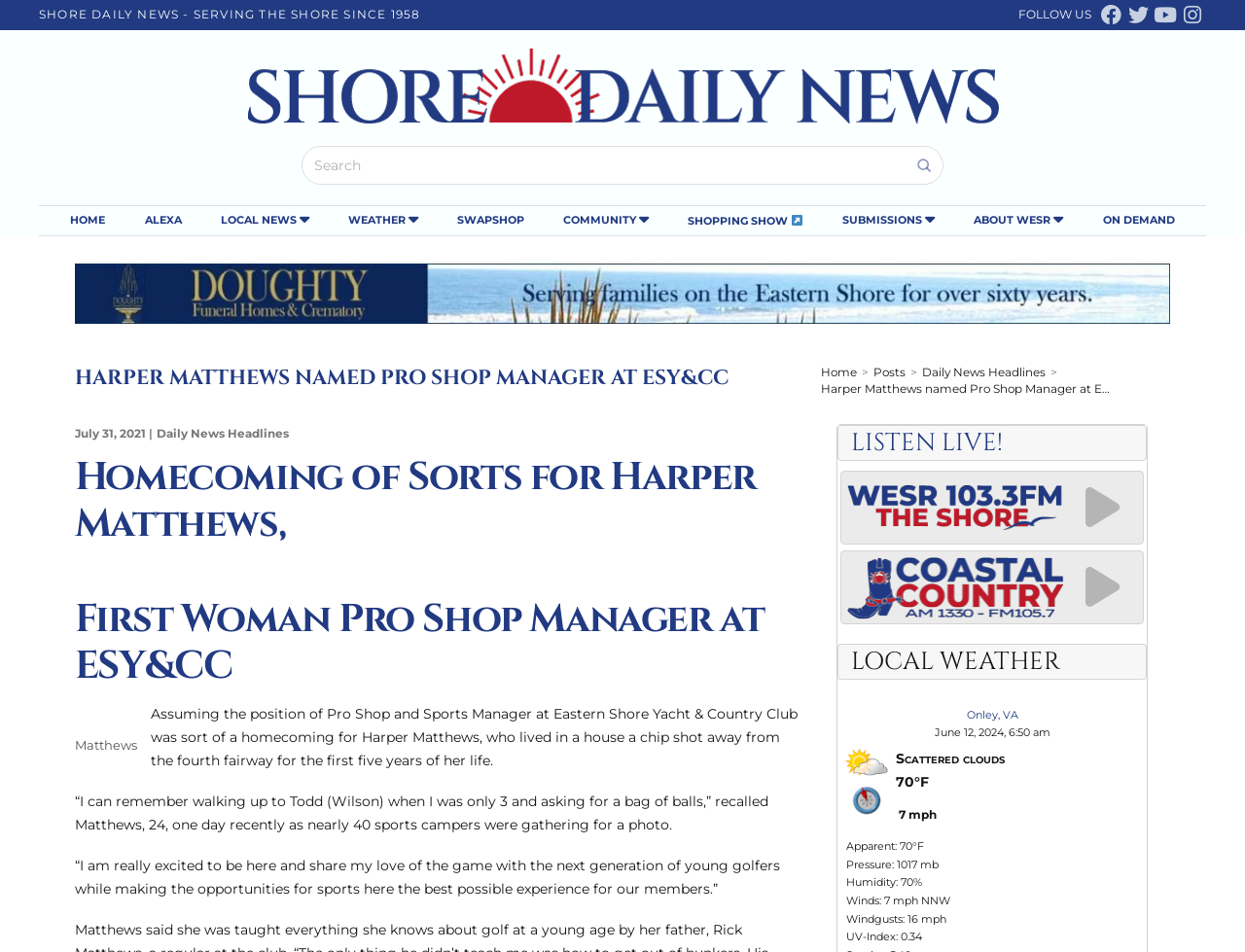Please specify the bounding box coordinates of the region to click in order to perform the following instruction: "Check the local weather".

[0.683, 0.677, 0.92, 0.713]